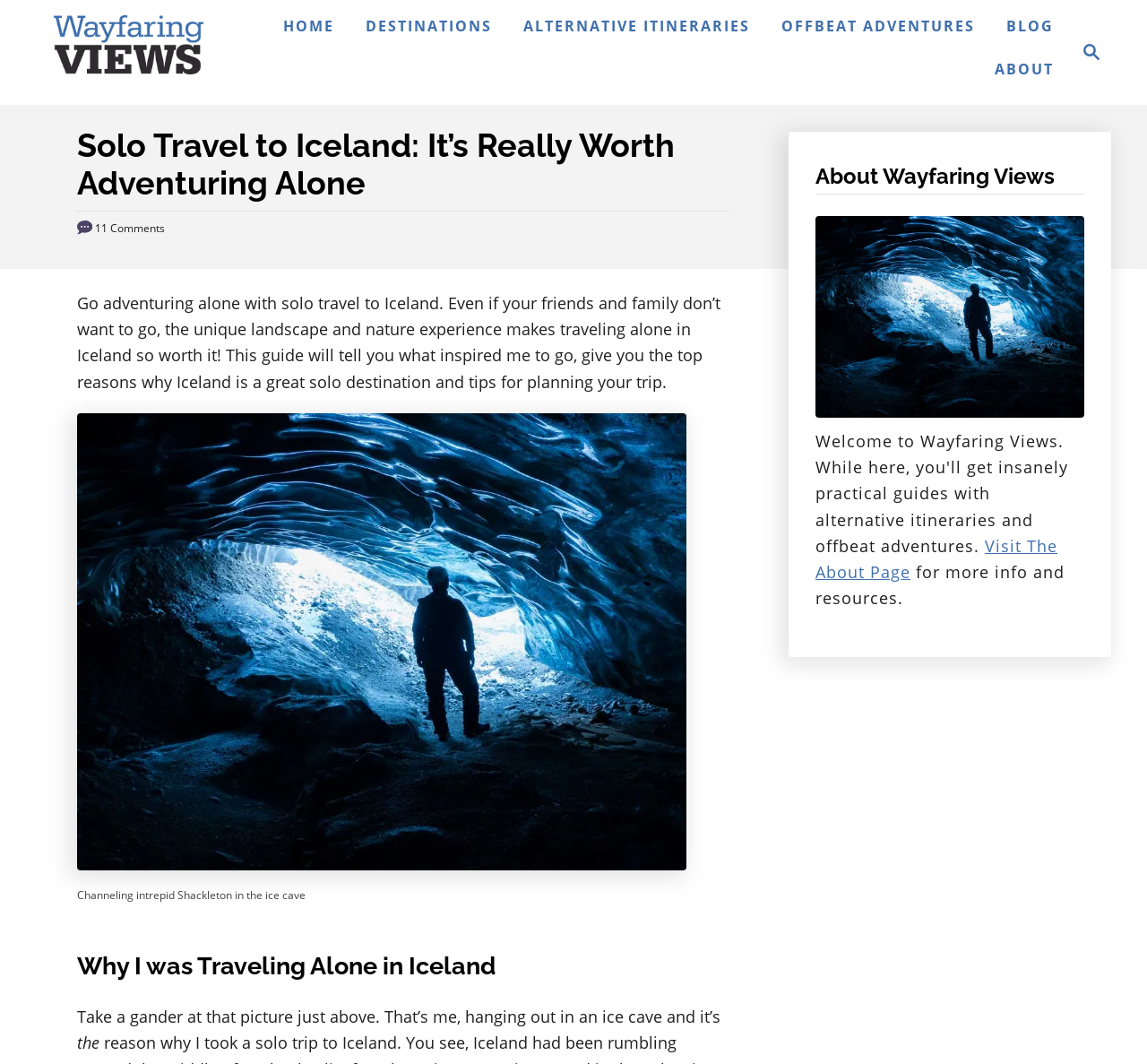Kindly provide the bounding box coordinates of the section you need to click on to fulfill the given instruction: "Explore destinations".

[0.311, 0.008, 0.437, 0.041]